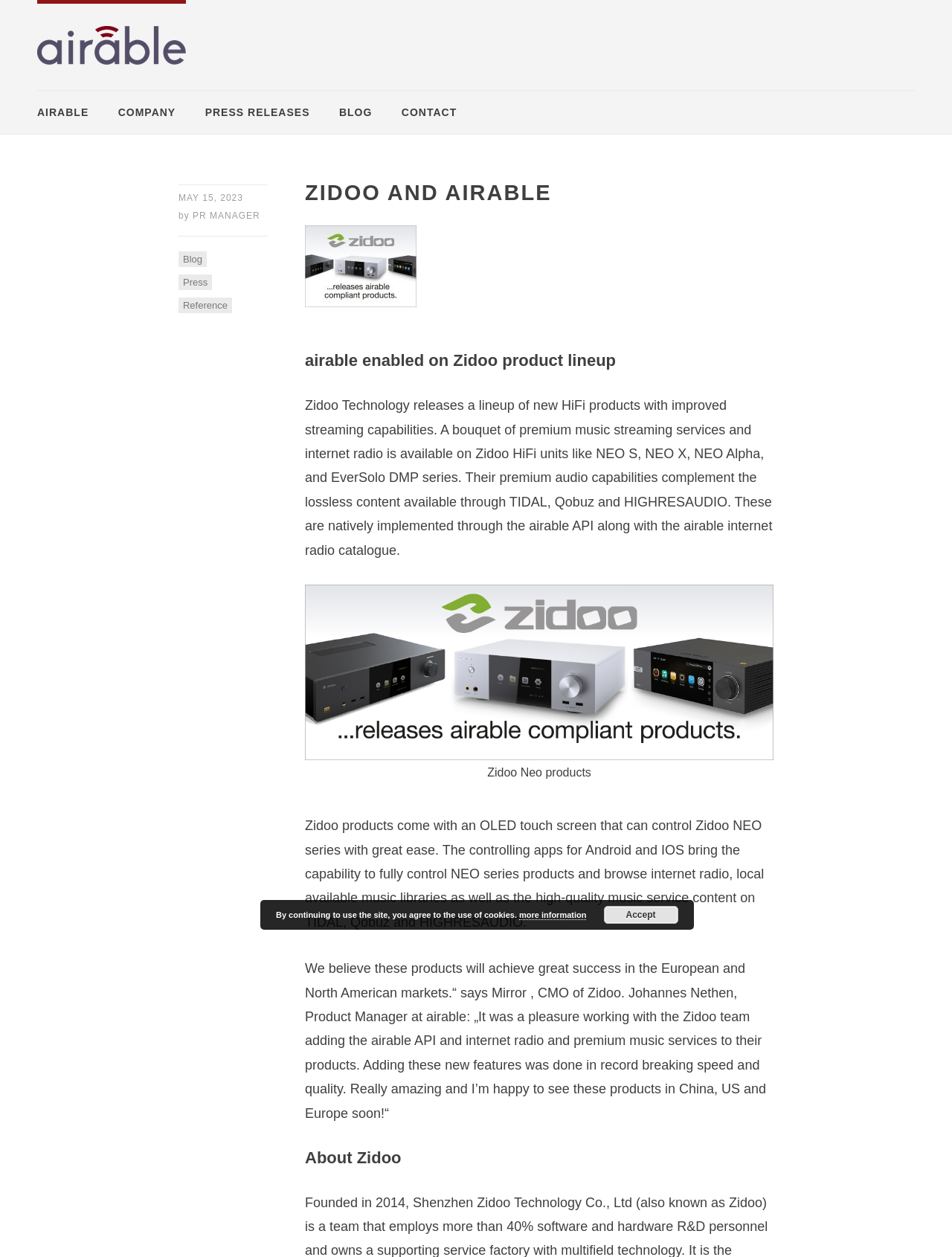What is the brand name of the HiFi products?
Please provide a single word or phrase as the answer based on the screenshot.

Zidoo